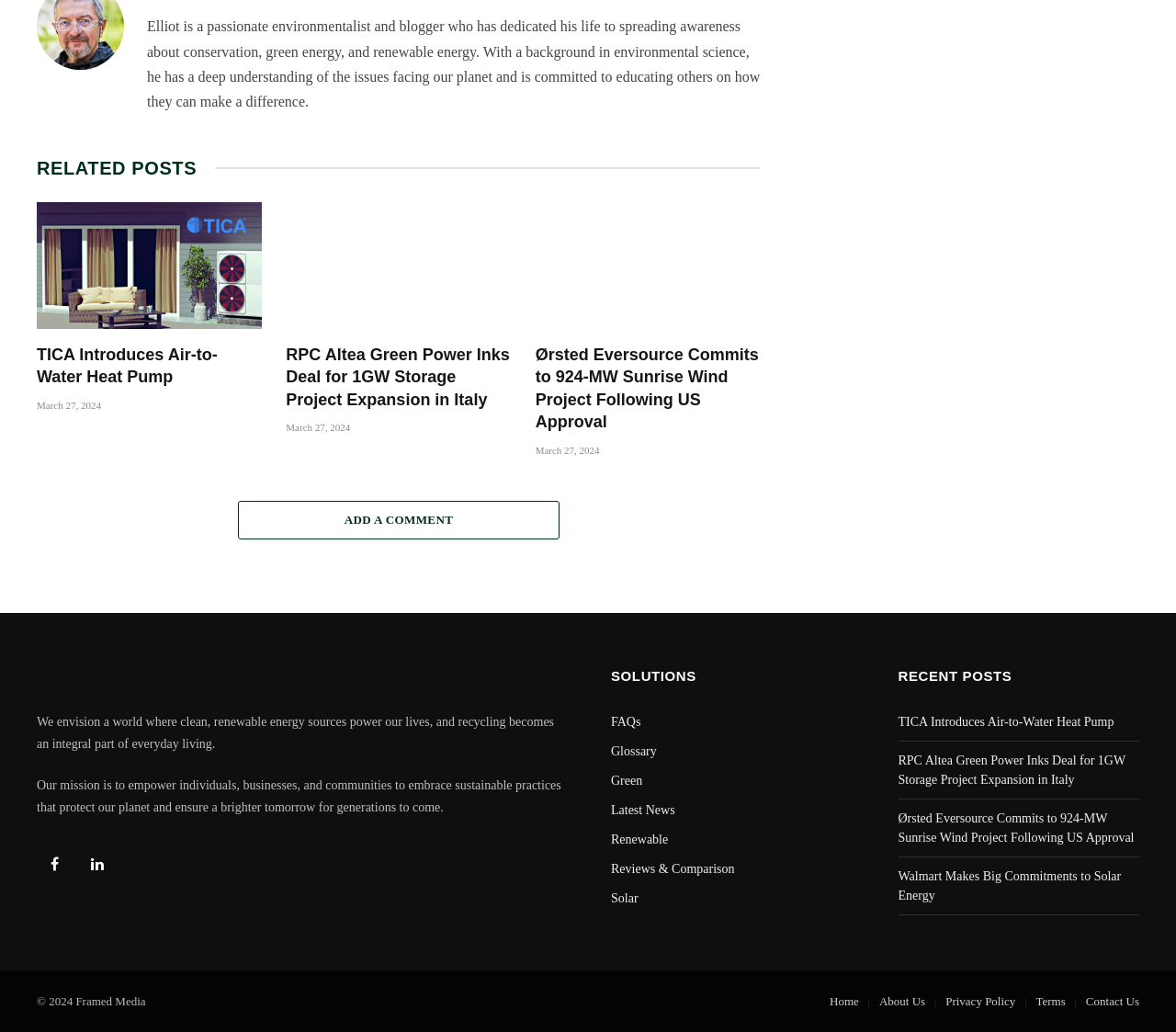Please identify the bounding box coordinates of the element that needs to be clicked to perform the following instruction: "Read the article about TICA Introduces Air-to-Water Heat Pump".

[0.031, 0.196, 0.223, 0.319]